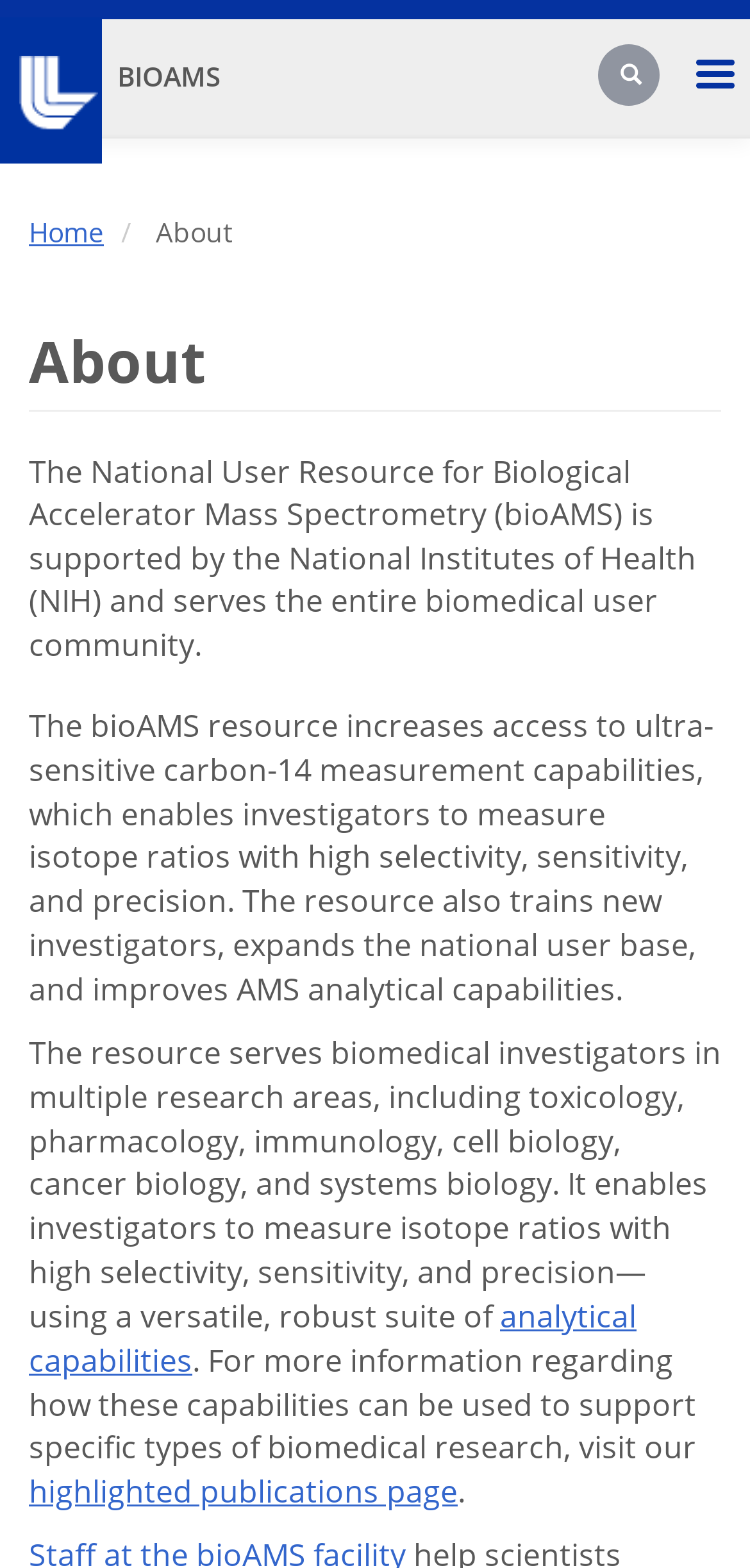What research areas are served by the bioAMS resource?
Answer the question in as much detail as possible.

By reading the static text elements on the webpage, I found that the bioAMS resource serves biomedical investigators in multiple research areas, including toxicology, pharmacology, immunology, cell biology, cancer biology, and systems biology.